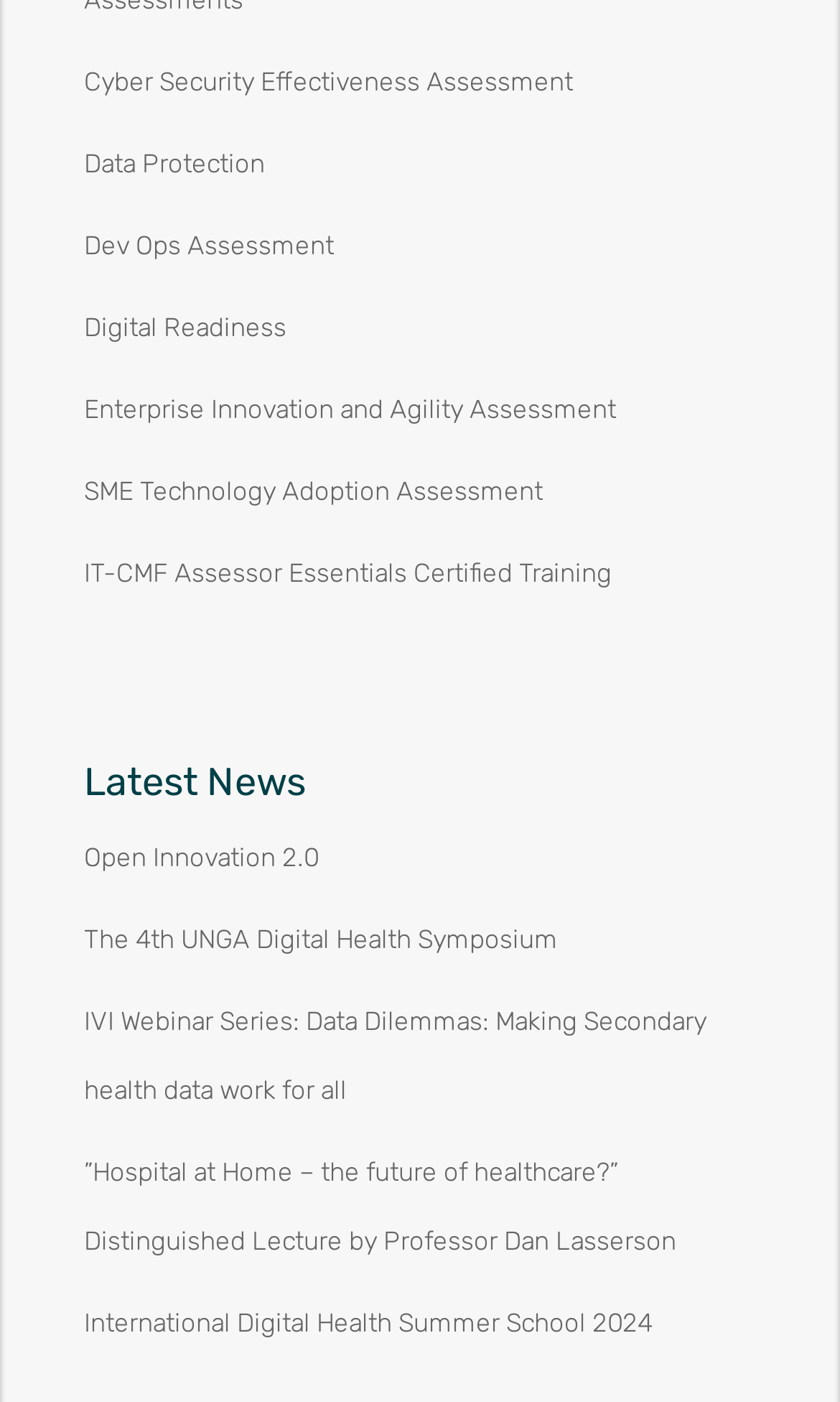What is the topic of the first link under 'Latest News'?
Please answer the question as detailed as possible.

I looked at the links under the 'Latest News' heading and found that the first link is 'Open Innovation 2.0', which is the topic of the first link.